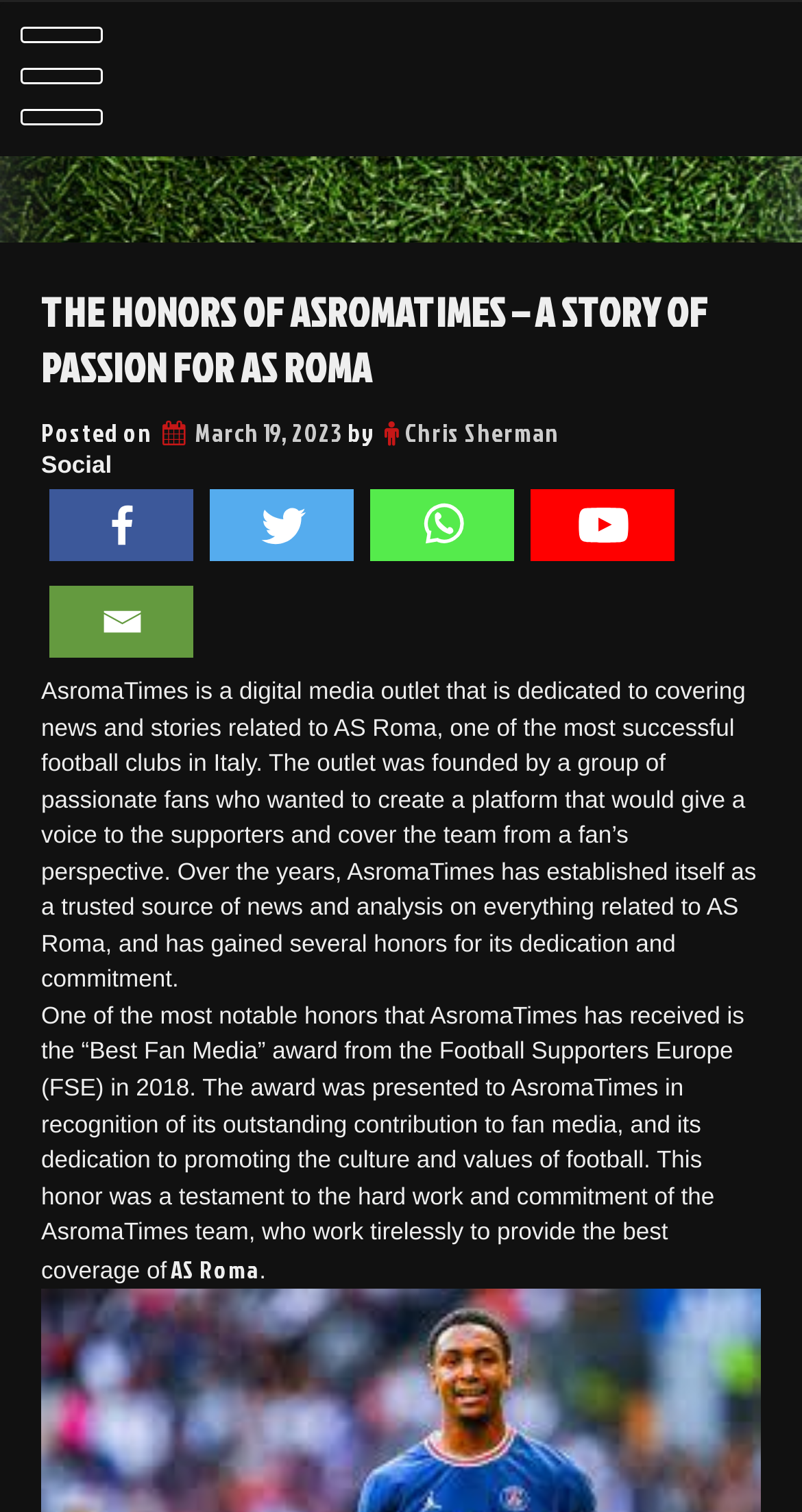Carefully examine the image and provide an in-depth answer to the question: What is the year AsromaTimes received the award?

The answer can be found in the text 'One of the most notable honors that AsromaTimes has received is the “Best Fan Media” award from the Football Supporters Europe (FSE) in 2018.' which explicitly states the year AsromaTimes received the award.